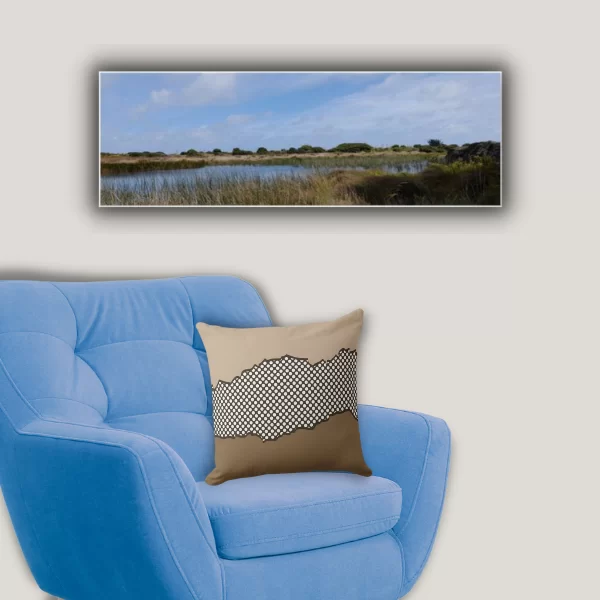What is the purpose of this corner?
Give a detailed explanation using the information visible in the image.

The caption emphasizes that this setting is 'perfect for a tranquil living space' and creates a 'harmonious and inviting atmosphere', suggesting that the primary purpose of this corner is to provide a comfortable and inspiring space for relaxation and contemplation.